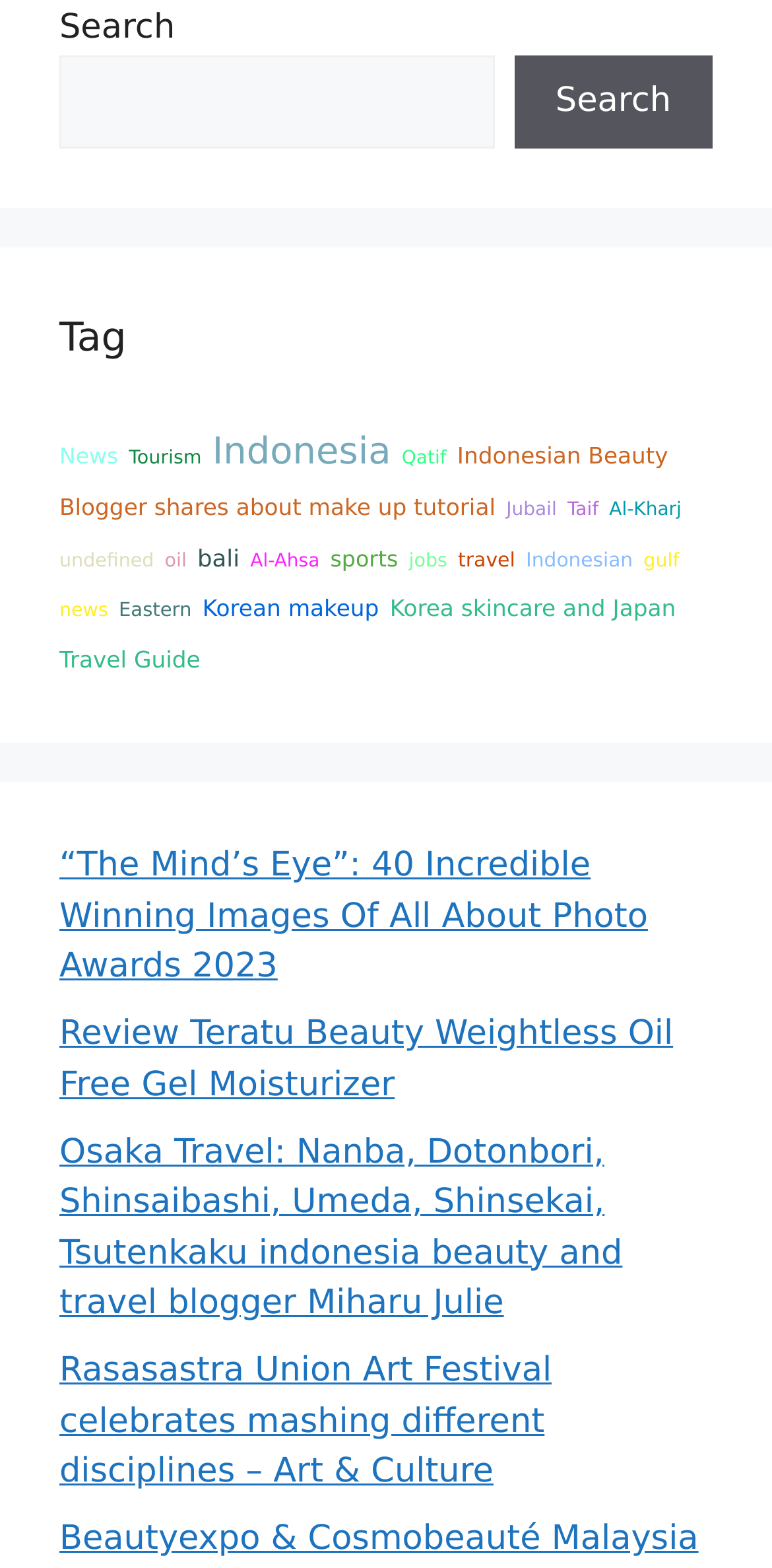Answer the following query concisely with a single word or phrase:
How many links are there on this webpage?

35